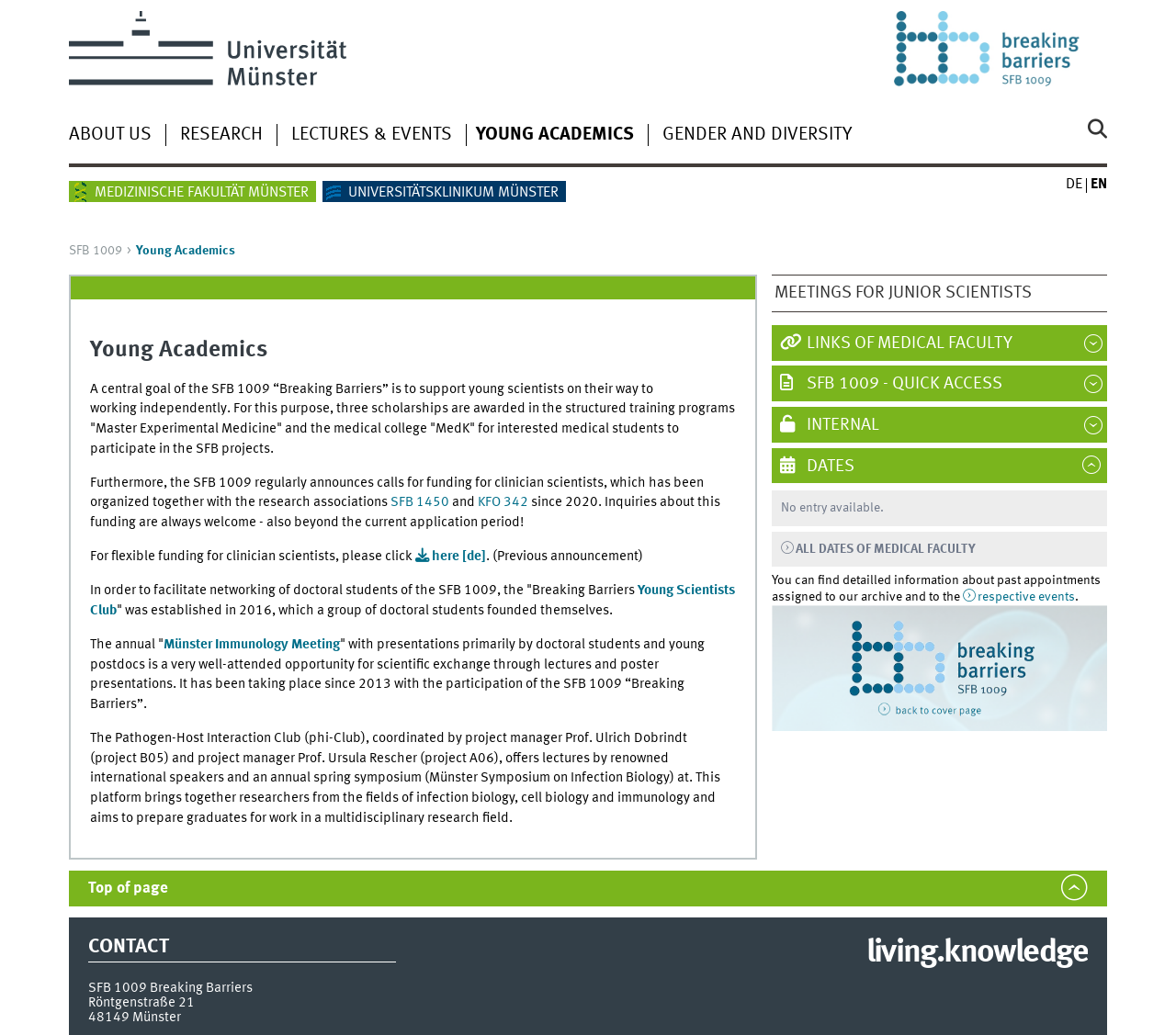Illustrate the webpage with a detailed description.

The webpage is about the Young Academics program at the Medical Faculty of the University of Münster. At the top of the page, there are two logos: one for the University of Münster and another for the Medical Faculty. Below these logos, there is a search bar and a navigation menu with links to different sections of the website, including "About Us", "Research", "Lectures & Events", and "Gender and Diversity".

The main content of the page is divided into two columns. The left column has a heading "Young Academics" and provides information about the program, including its goals and activities. The text explains that the program aims to support young scientists in their research and provides funding opportunities for clinician scientists. There are also links to related programs, such as the "Master Experimental Medicine" and the "MedK" medical college.

The right column has a series of links and icons, including a link to the SFB 1009 "Breaking Barriers" program, a link to the University Hospital of Münster, and a language selection option to switch between German and English.

Further down the page, there is a section with more detailed information about the program, including its history, goals, and activities. This section includes several paragraphs of text, as well as links to related events and programs, such as the "Münster Immunology Meeting" and the "Pathogen-Host Interaction Club".

At the bottom of the page, there are additional links and resources, including a link to the Medical Faculty's website, a link to the SFB 1009 "Breaking Barriers" program, and a contact section with the program's address and location.